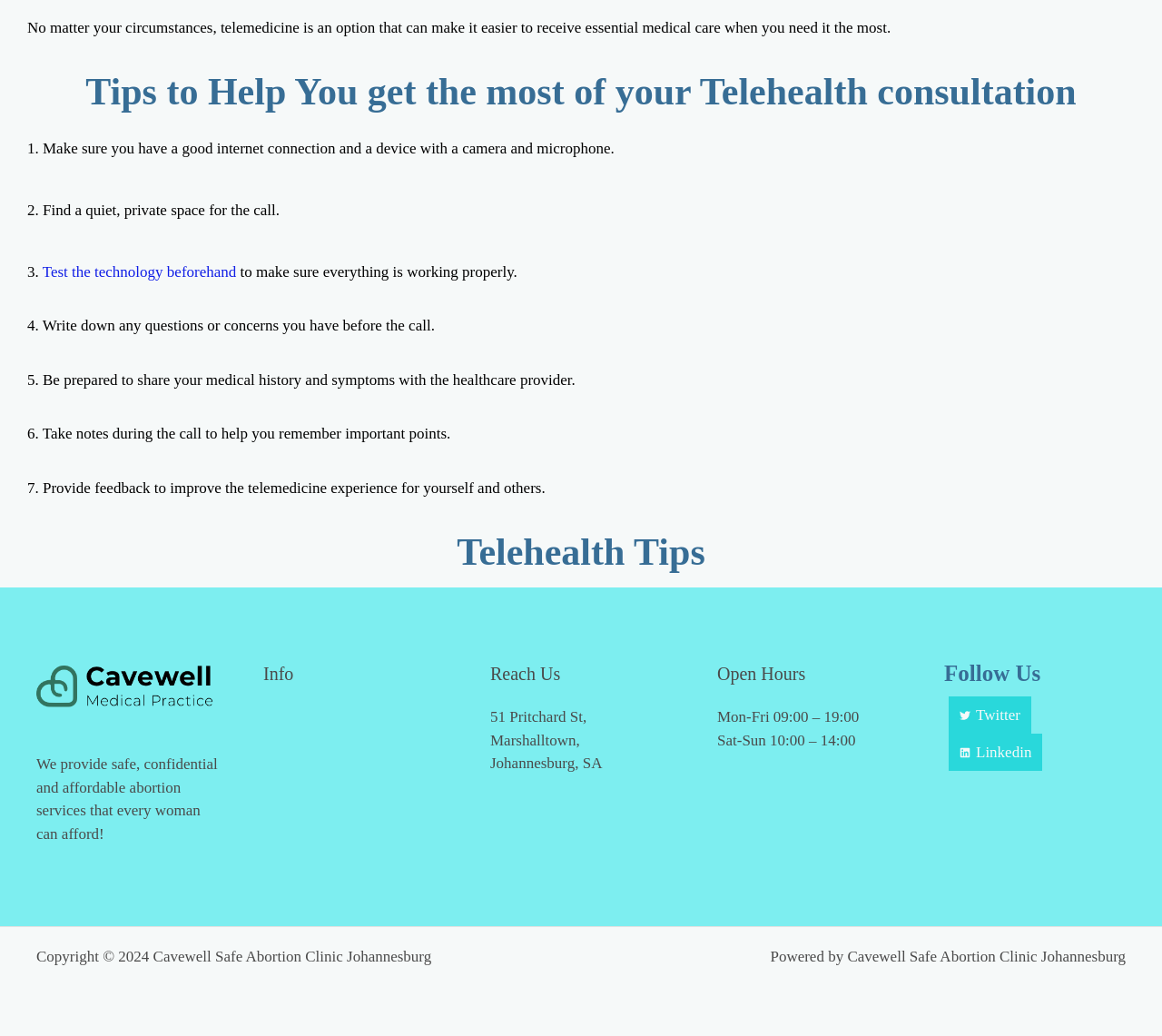What is the purpose of telemedicine?
Refer to the image and provide a concise answer in one word or phrase.

Easier medical care